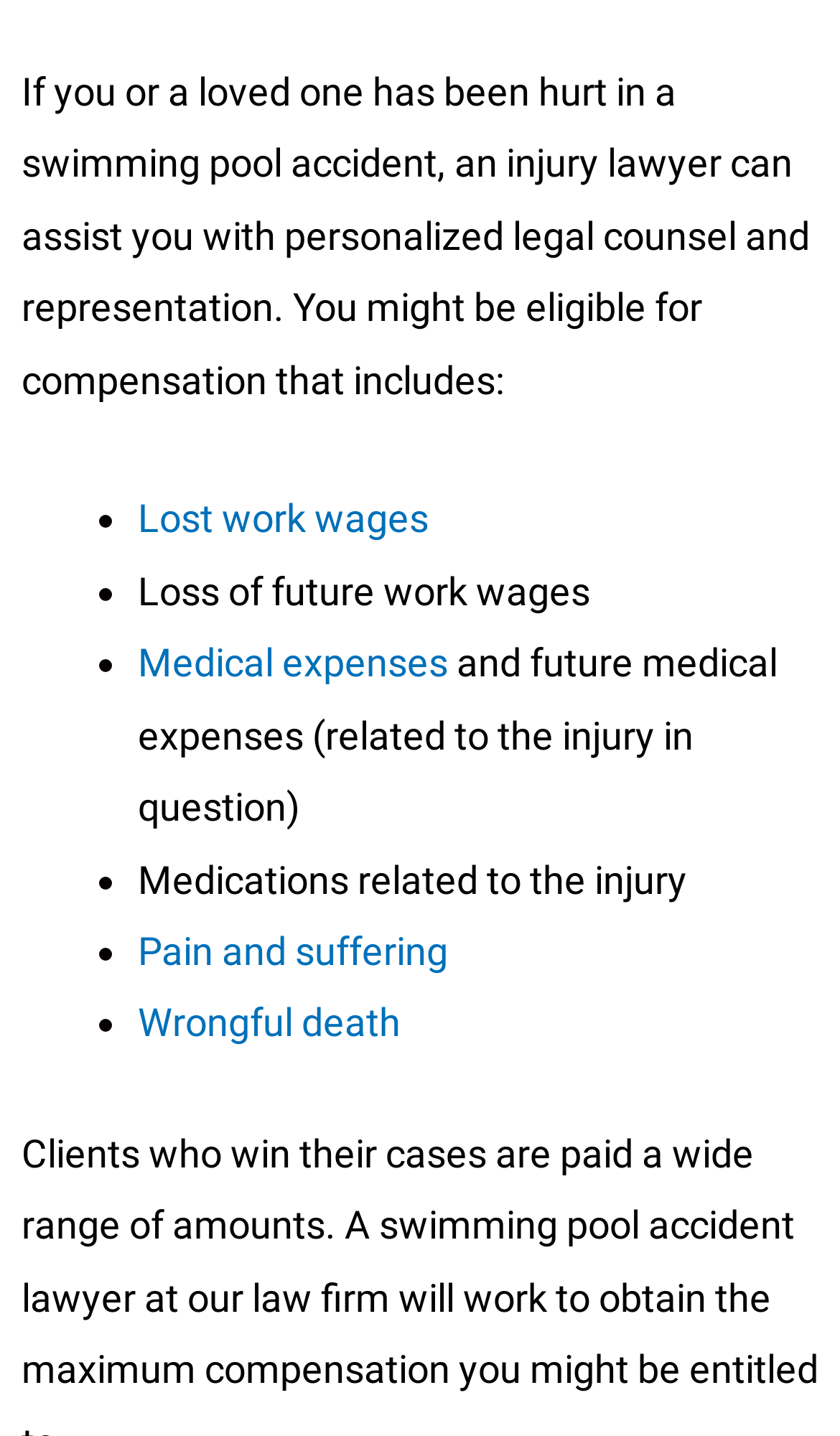Is wrongful death mentioned as a type of compensation on this webpage?
Refer to the screenshot and answer in one word or phrase.

Yes